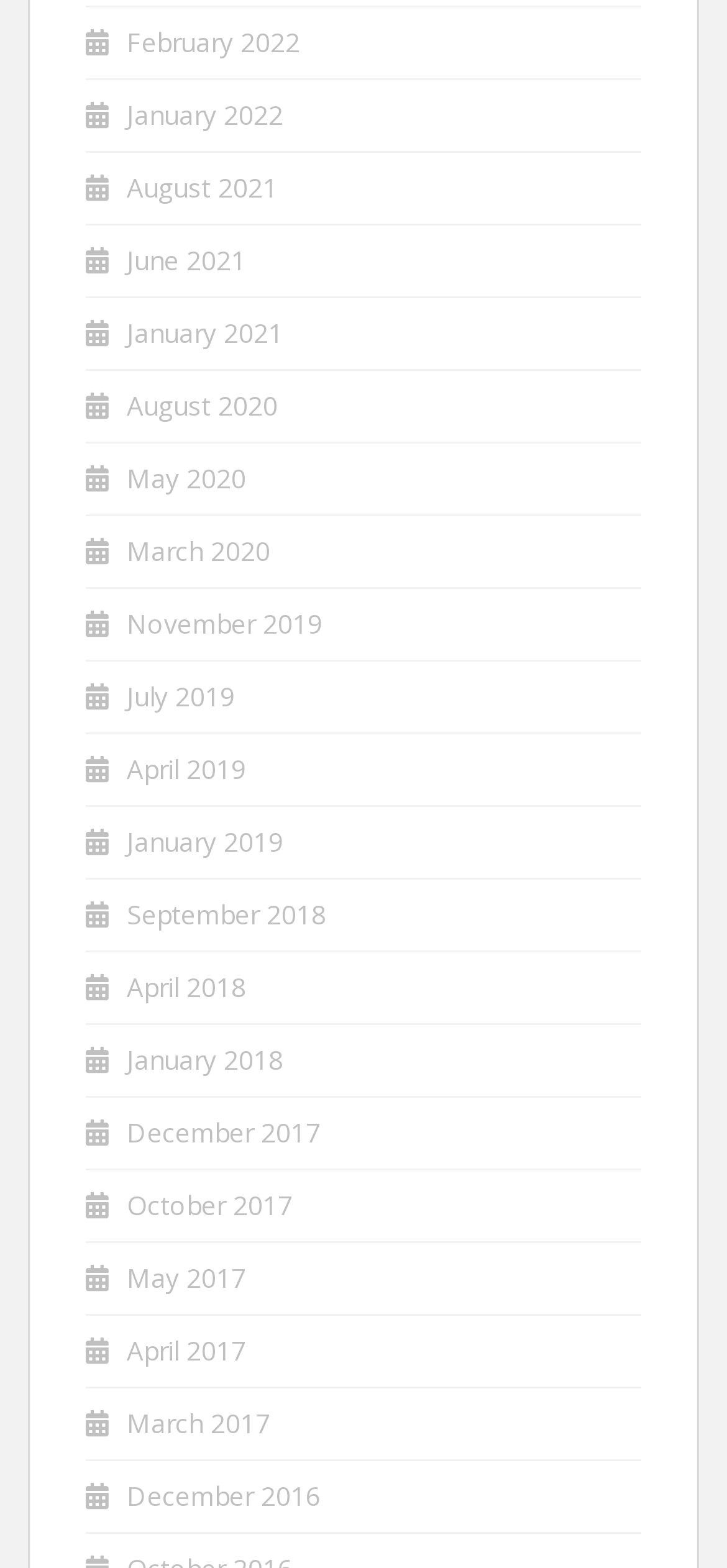Please provide the bounding box coordinates for the element that needs to be clicked to perform the following instruction: "view December 2017". The coordinates should be given as four float numbers between 0 and 1, i.e., [left, top, right, bottom].

[0.174, 0.711, 0.441, 0.733]